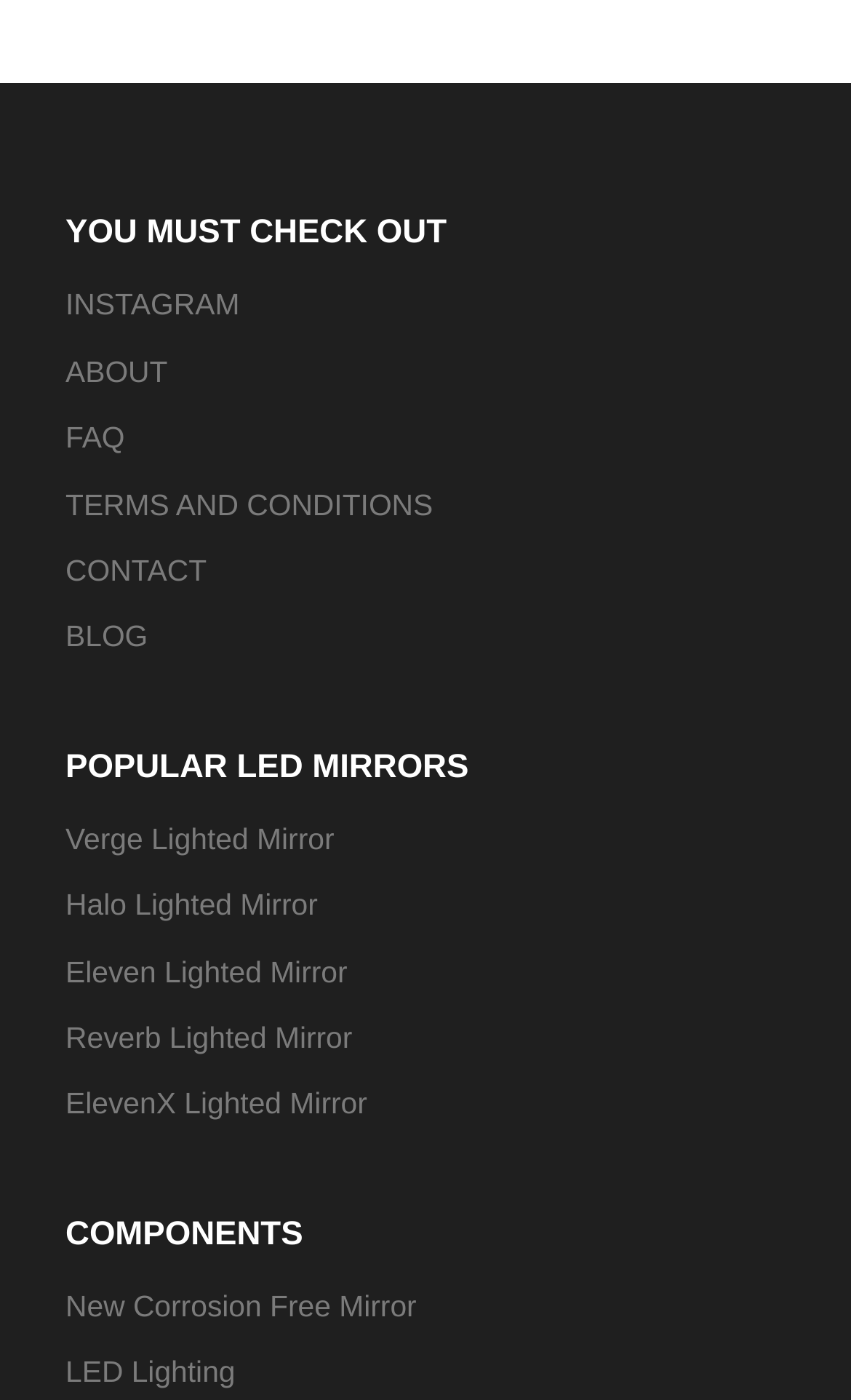Using the information shown in the image, answer the question with as much detail as possible: What is the second popular LED mirror?

I looked at the section 'POPULAR LED MIRRORS' and found the list of mirrors. The second one is 'Halo Lighted Mirror'.